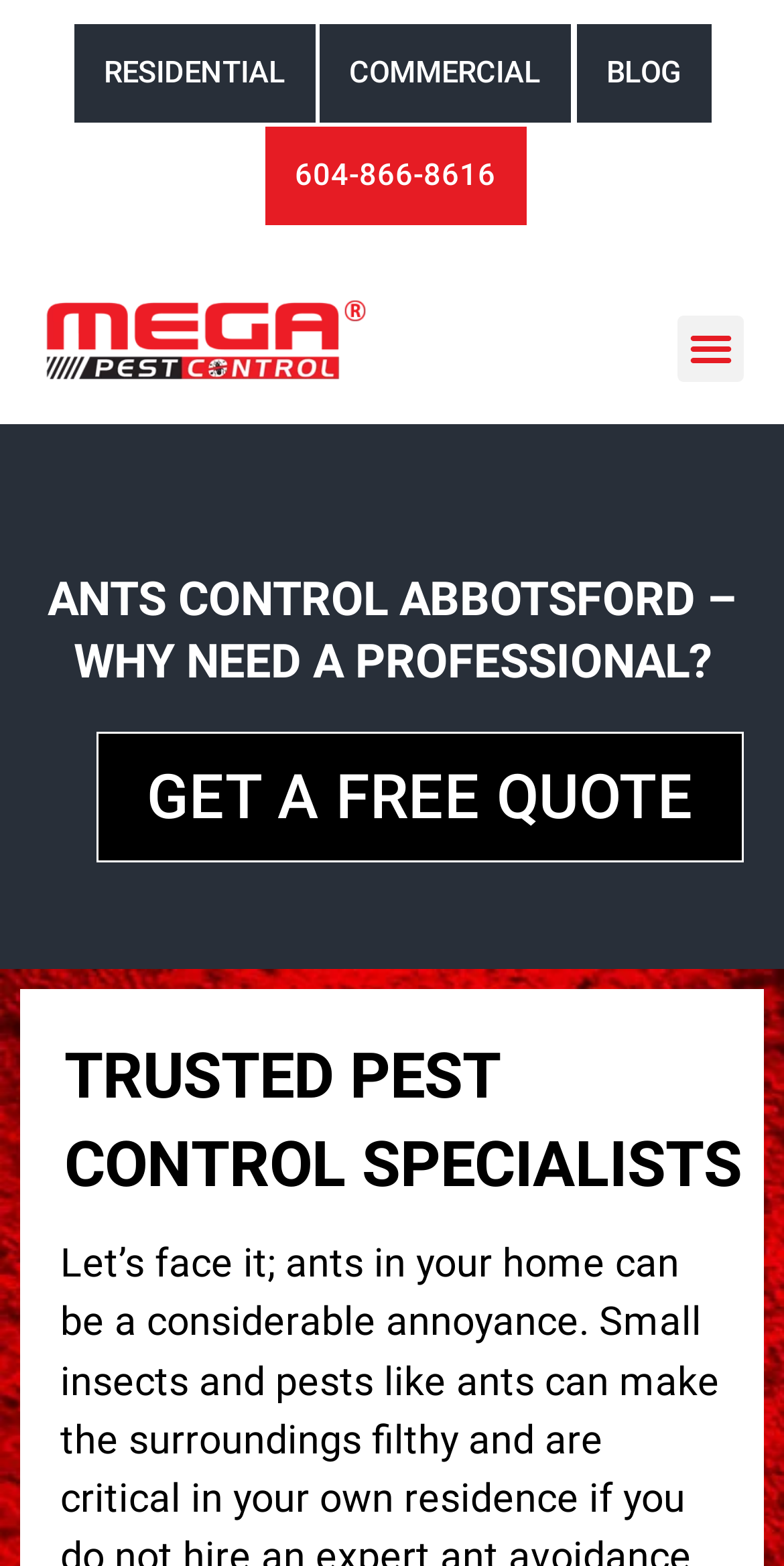Based on the visual content of the image, answer the question thoroughly: What is the purpose of the 'GET A FREE QUOTE' button?

The button is likely intended for users to request a free quote for the pest control services offered by the company, allowing them to get an estimate of the costs involved.